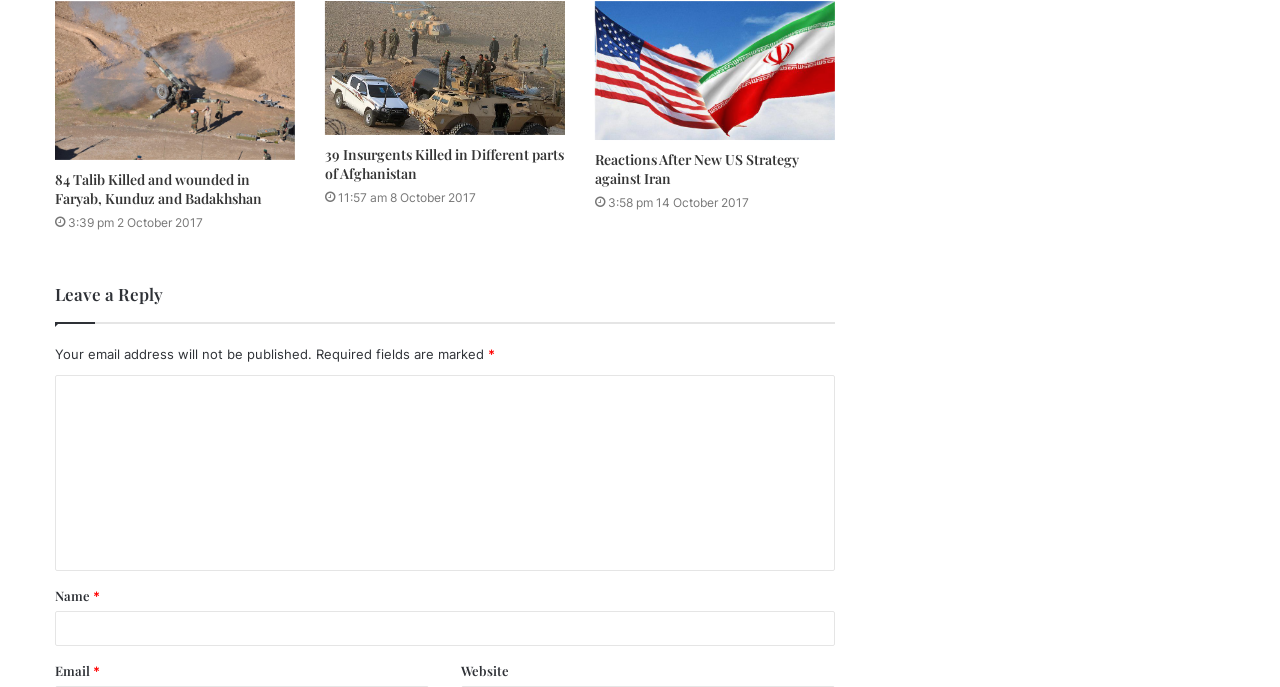Respond with a single word or phrase to the following question:
What is required to leave a comment?

Name and email